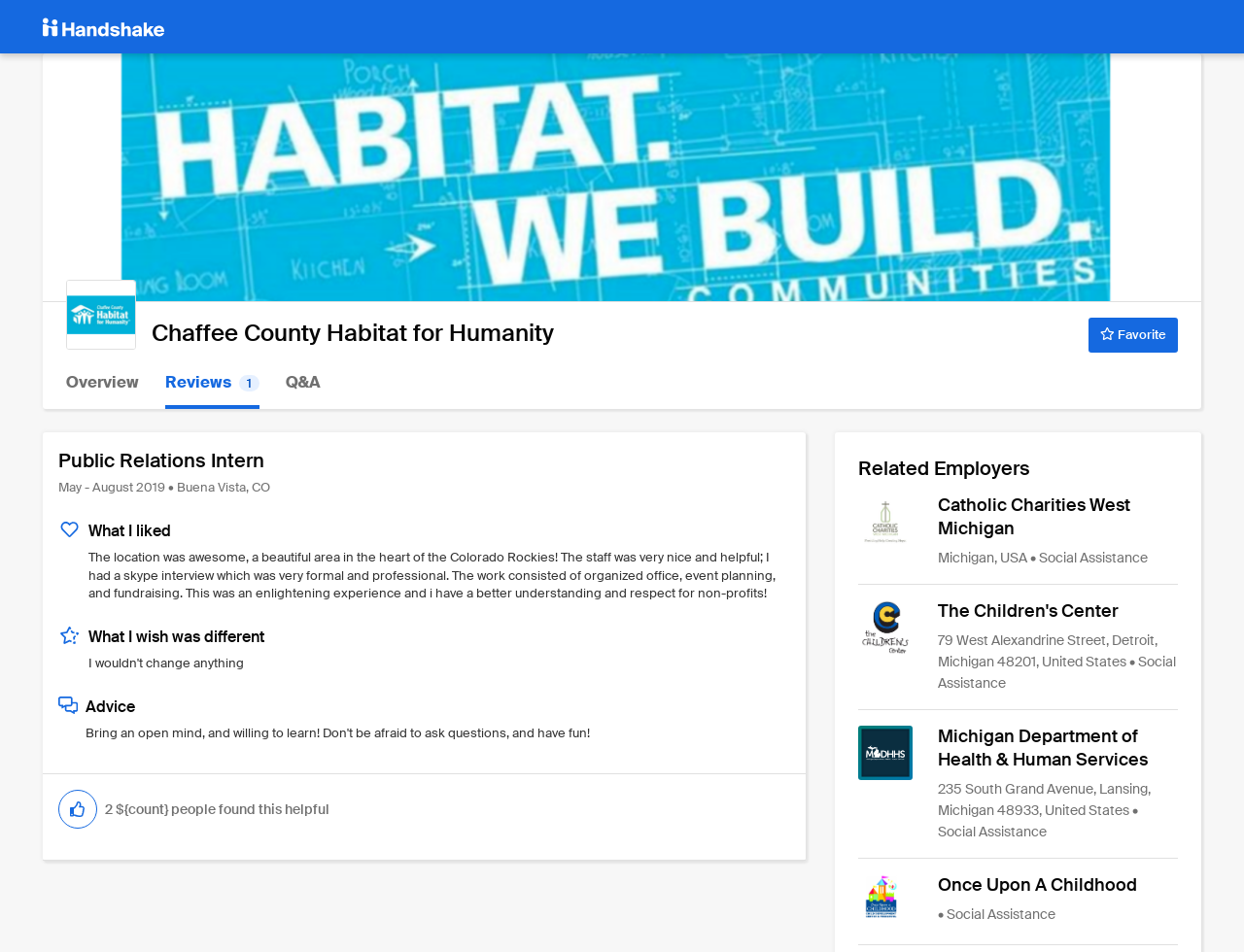How many people found the review helpful?
Based on the image, give a one-word or short phrase answer.

2